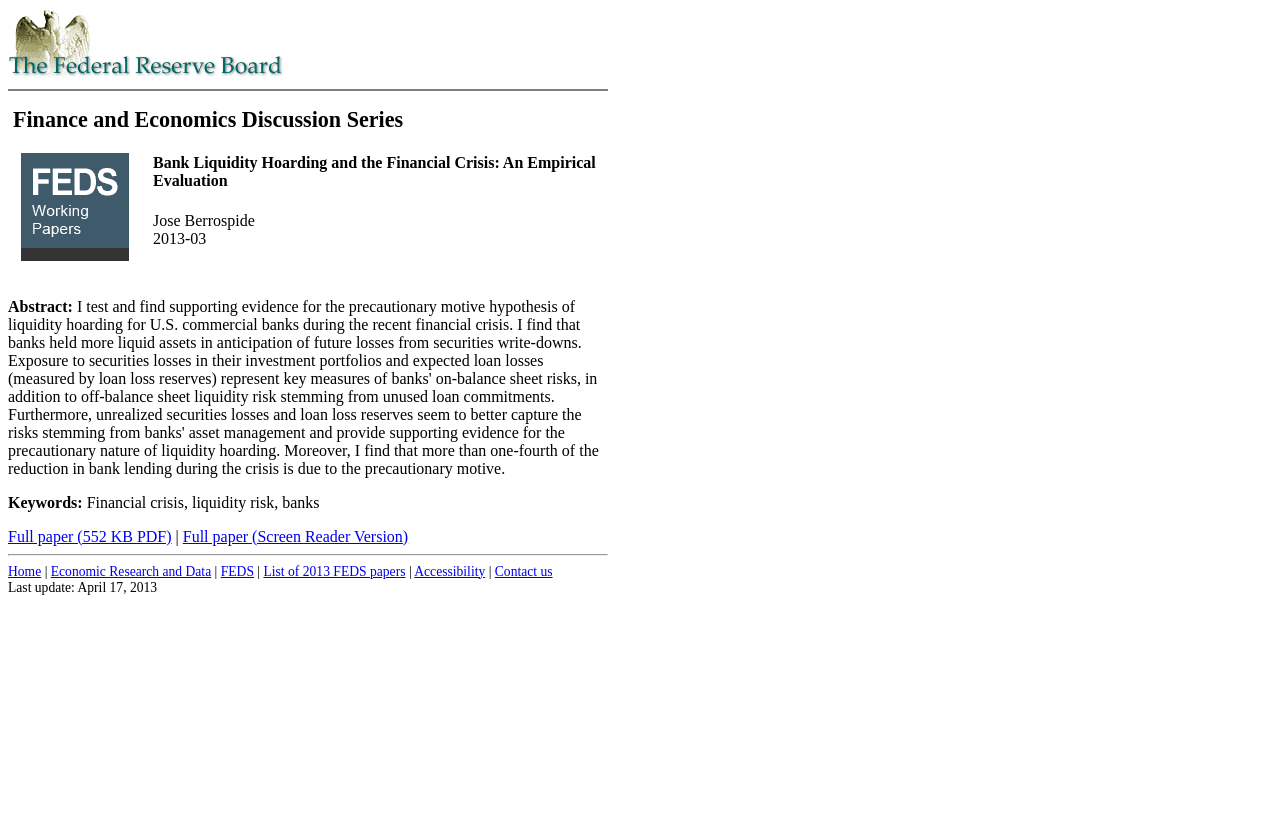Given the element description Economic Research and Data, specify the bounding box coordinates of the corresponding UI element in the format (top-left x, top-left y, bottom-right x, bottom-right y). All values must be between 0 and 1.

[0.04, 0.687, 0.165, 0.706]